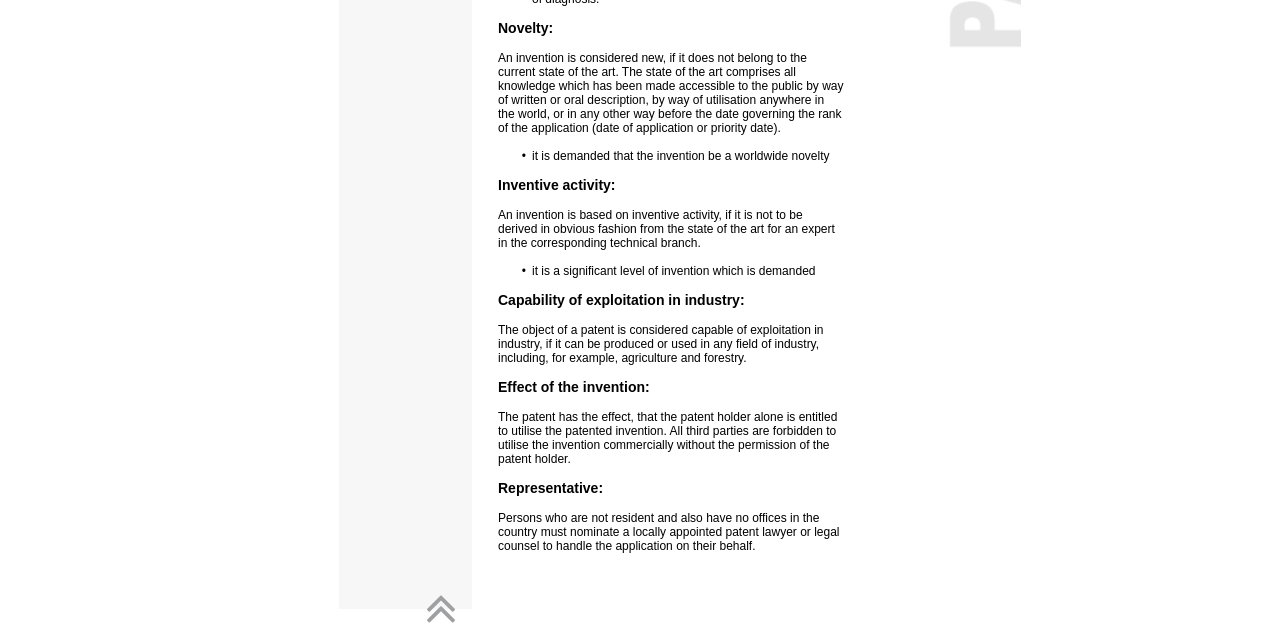Given the element description "parent_node: MENÜ" in the screenshot, predict the bounding box coordinates of that UI element.

[0.334, 0.93, 0.355, 0.973]